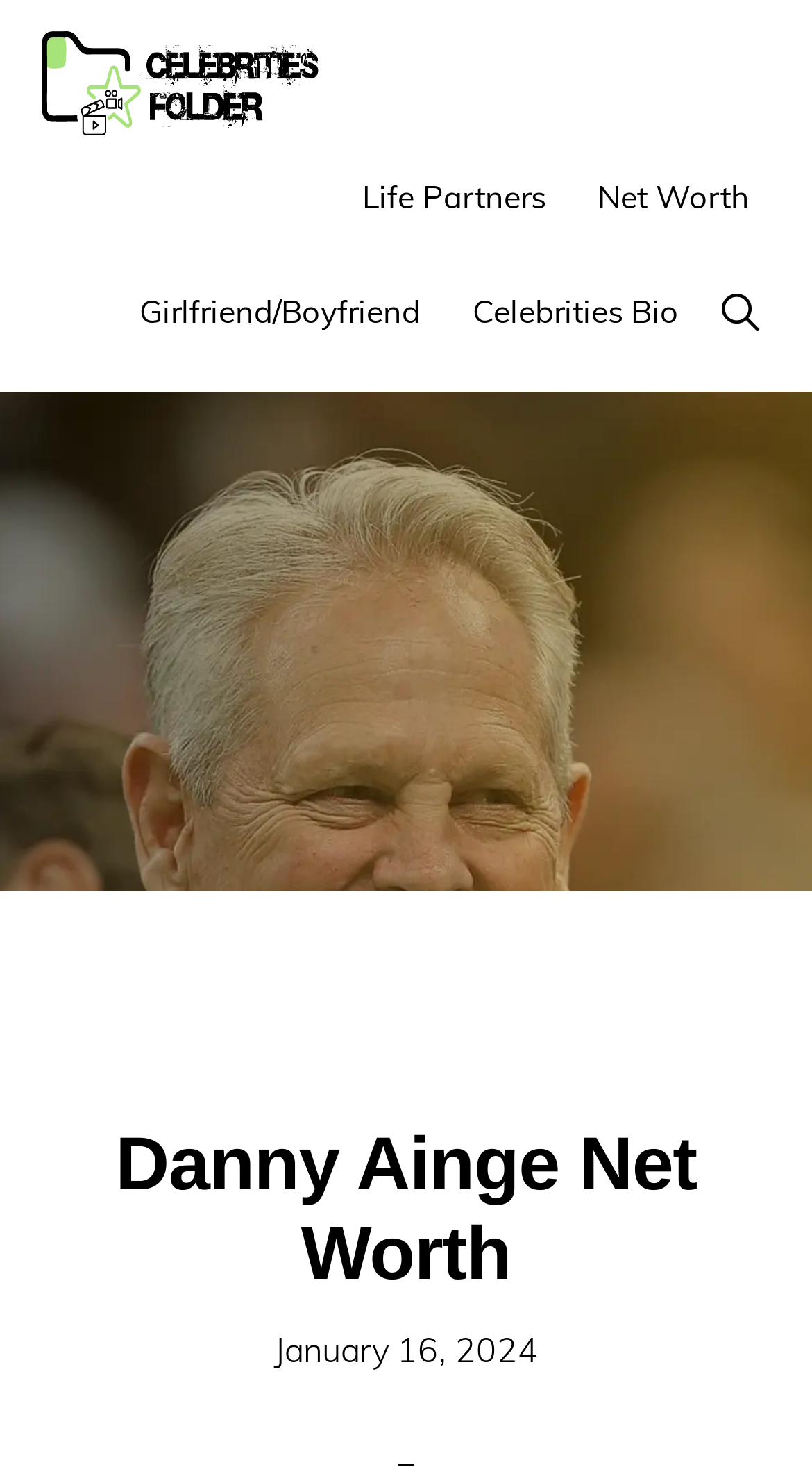Find the bounding box coordinates corresponding to the UI element with the description: "parent_node: CELEBRITEIS FOLDER". The coordinates should be formatted as [left, top, right, bottom], with values as floats between 0 and 1.

[0.051, 0.066, 0.392, 0.099]